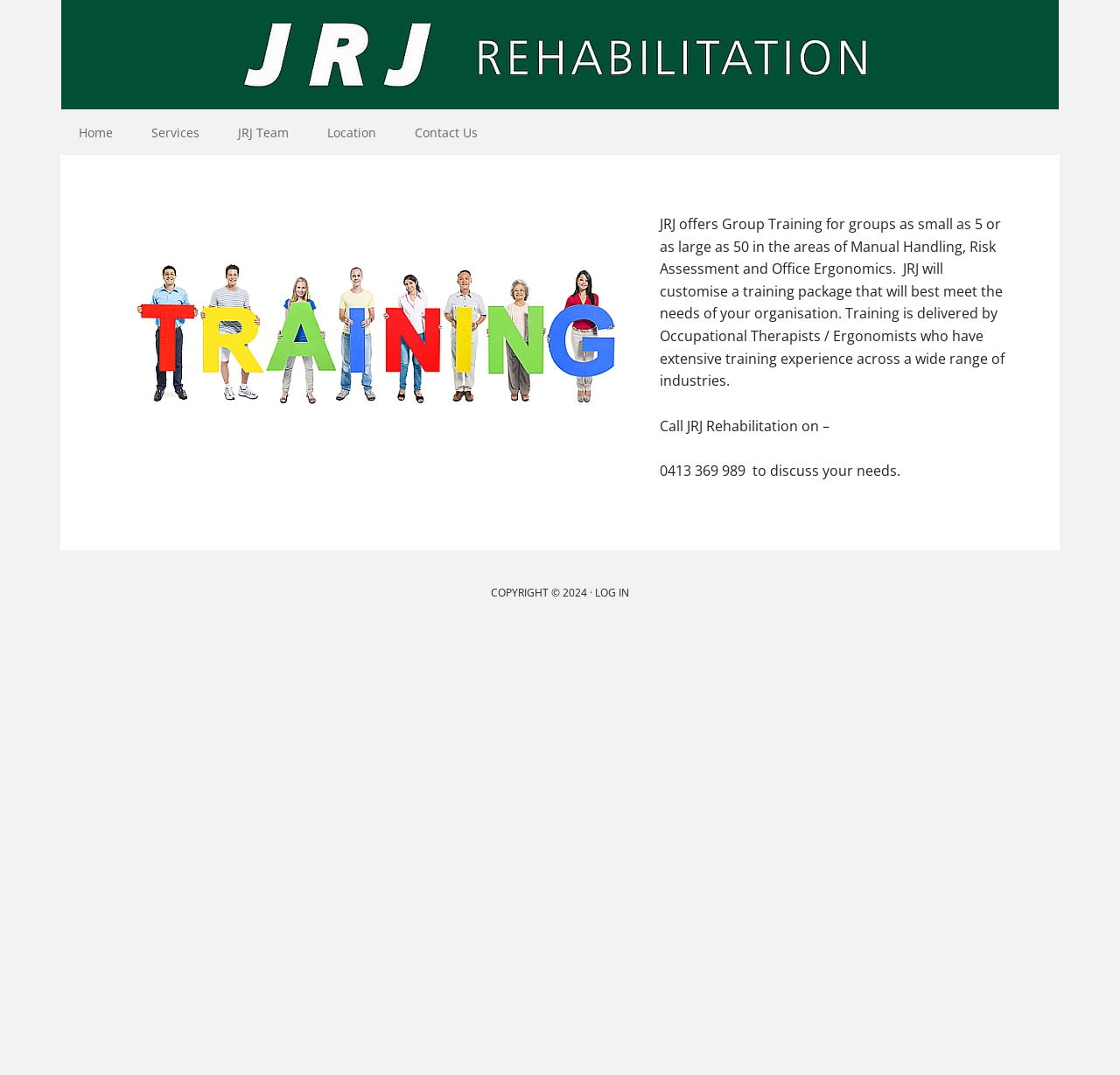What is JRJ Rehabilitation Pty Ltd?
Provide a short answer using one word or a brief phrase based on the image.

Company name